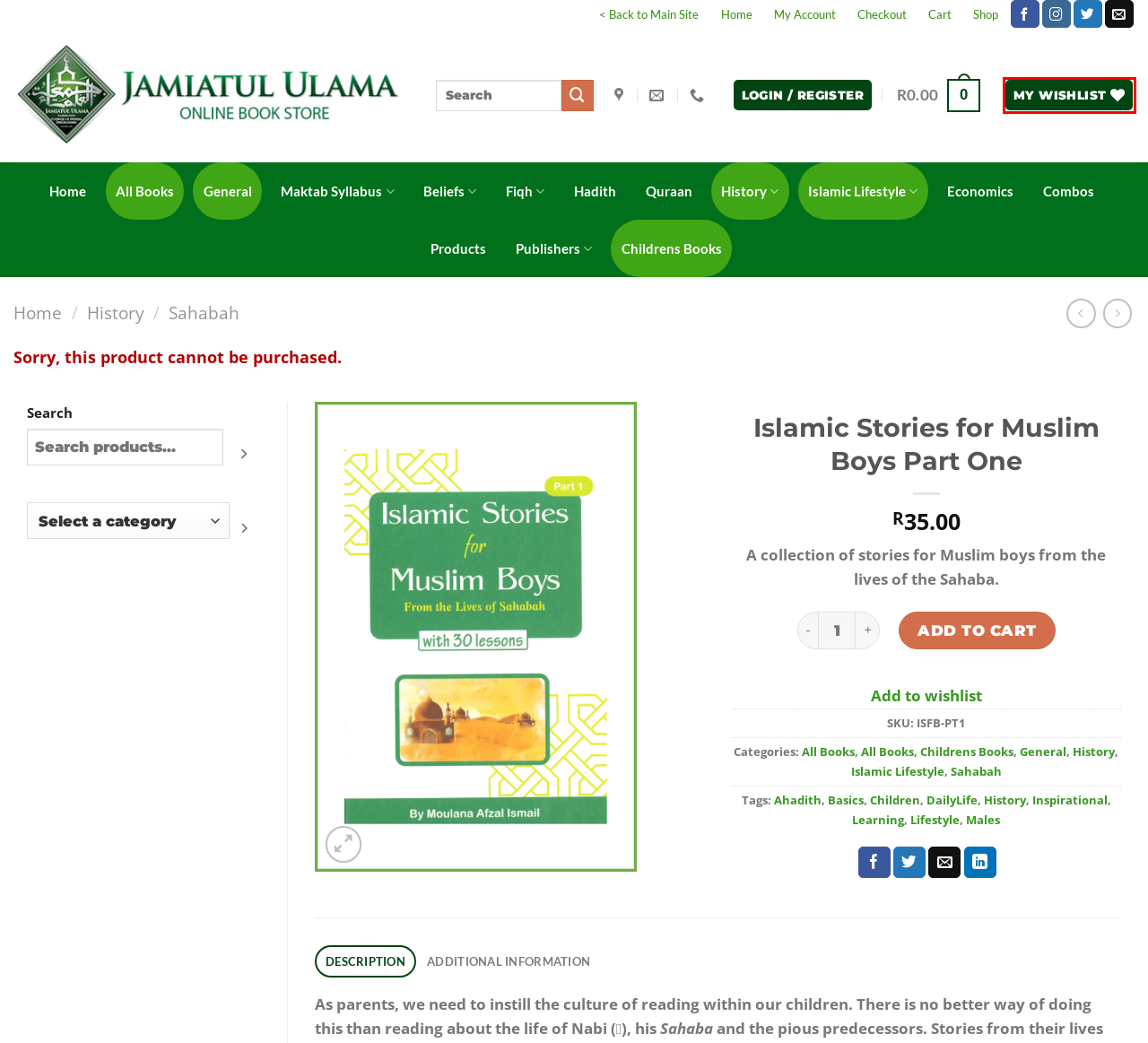You have been given a screenshot of a webpage, where a red bounding box surrounds a UI element. Identify the best matching webpage description for the page that loads after the element in the bounding box is clicked. Options include:
A. Cart - Islamic Books South Africa - Jamiat KZN Bookshop
B. Islamic Lifestyle - Islamic Books South Africa - Jamiat KZN Bookshop
C. Islamic Books South Africa - Jamiat KZN Bookshop
D. Childrens Books - Islamic Books South Africa - Jamiat KZN Bookshop
E. Children - Islamic Books South Africa - Jamiat KZN Bookshop
F. Maktab Syllabus - Islamic Books South Africa - Jamiat KZN Bookshop
G. Sahabah - Islamic Books South Africa - Jamiat KZN Bookshop
H. Wishlist - Islamic Books South Africa - Jamiat KZN Bookshop

H